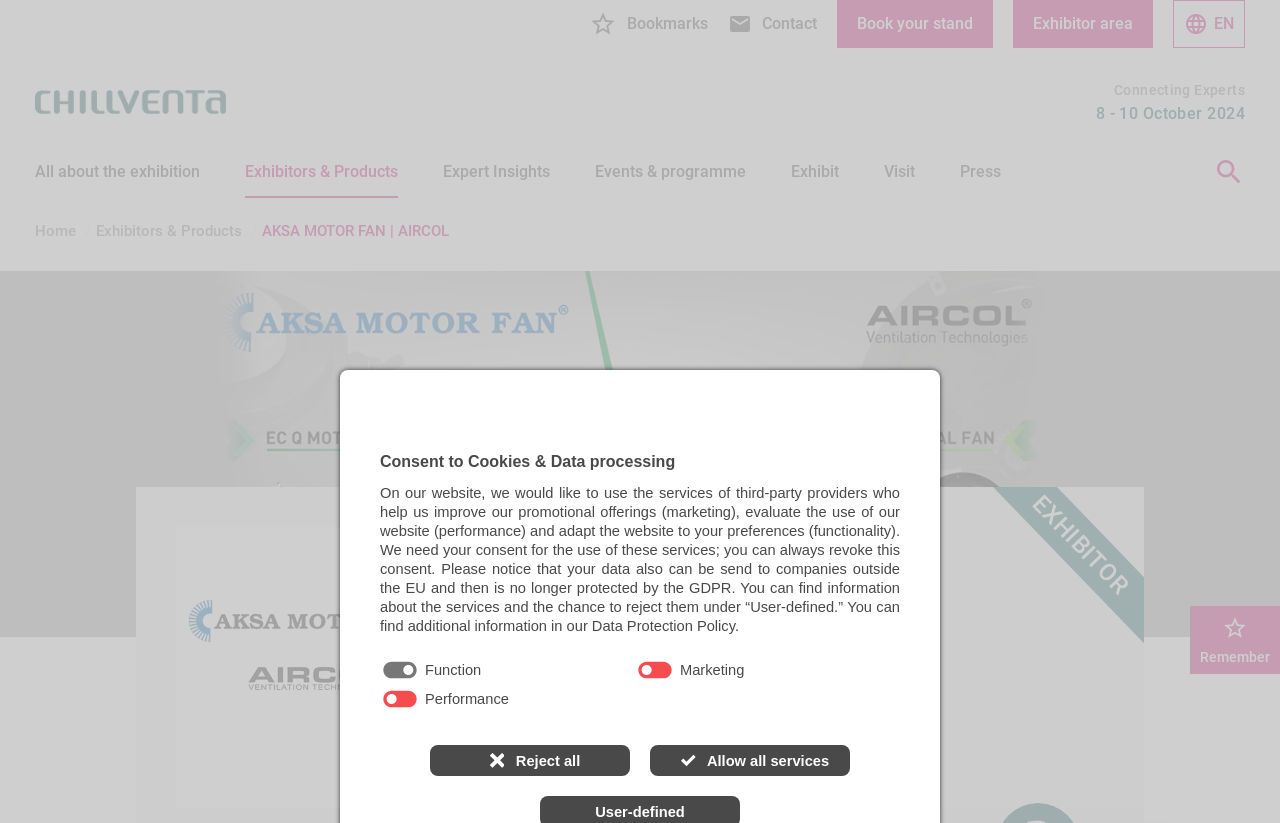How many links are there in the main navigation menu?
Please respond to the question with a detailed and well-explained answer.

I counted the number of links in the main navigation menu by looking at the links 'All about the exhibition', 'Exhibitors & Products', 'Expert Insights', 'Events & programme', 'Exhibit', 'Visit', 'Press', and 'Home'.